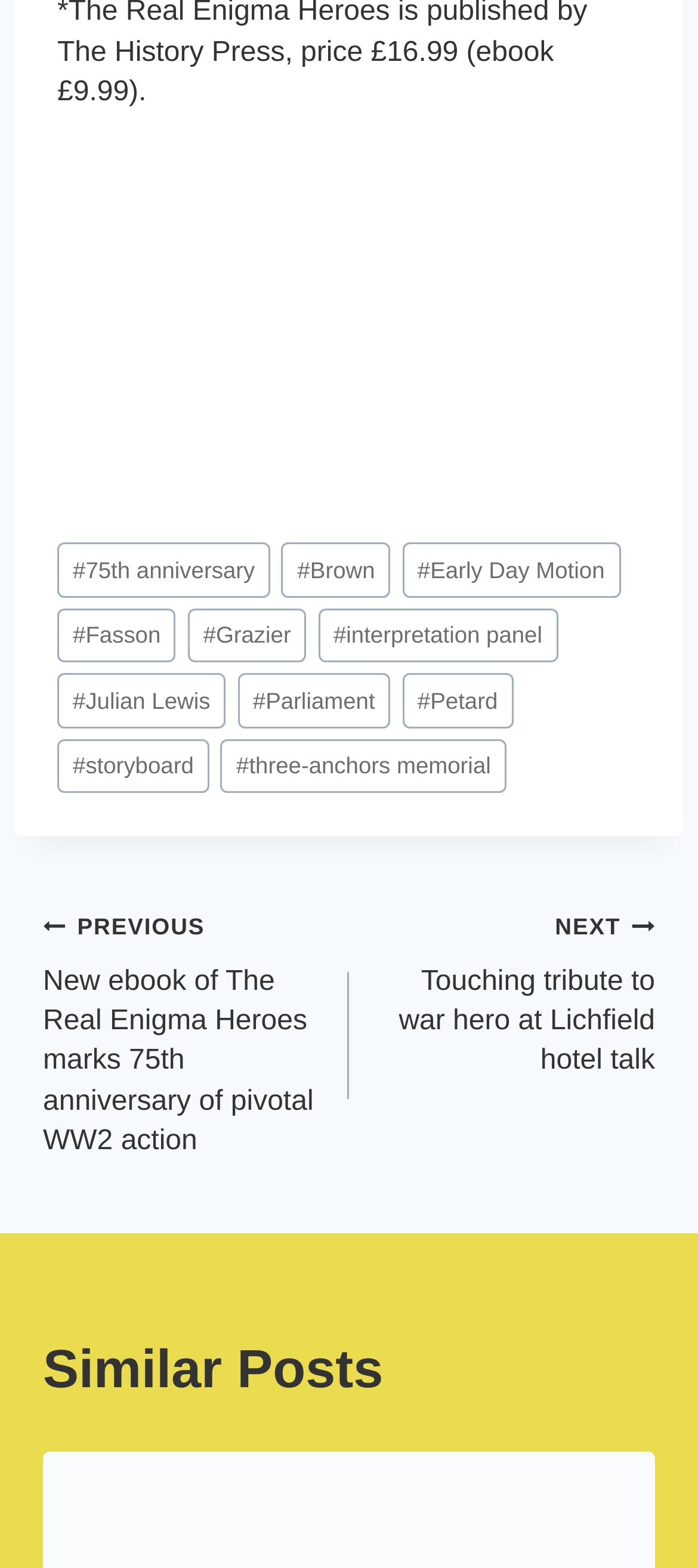Locate the bounding box coordinates of the element that needs to be clicked to carry out the instruction: "Click on the 'Parliament' link". The coordinates should be given as four float numbers ranging from 0 to 1, i.e., [left, top, right, bottom].

[0.34, 0.43, 0.56, 0.464]